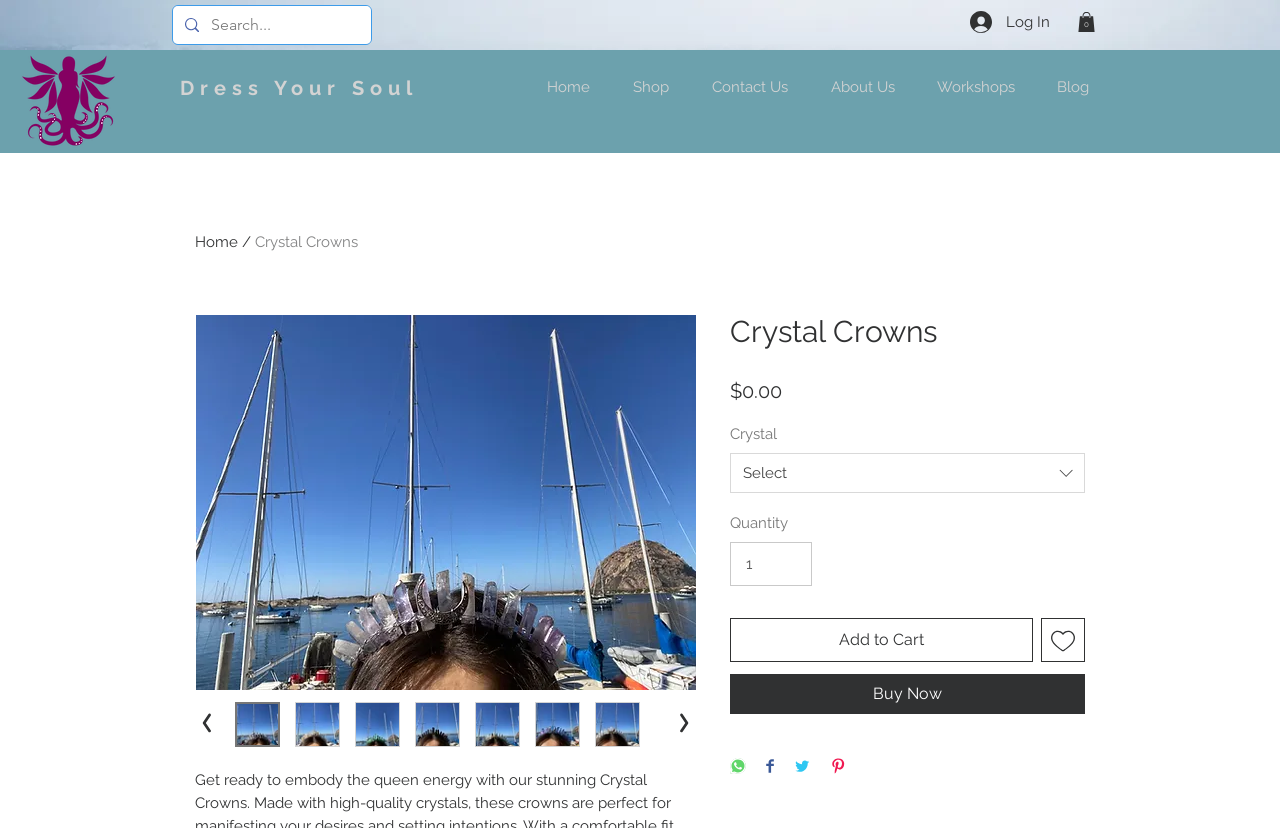Given the webpage screenshot and the description, determine the bounding box coordinates (top-left x, top-left y, bottom-right x, bottom-right y) that define the location of the UI element matching this description: Crystal Crowns

[0.199, 0.281, 0.28, 0.303]